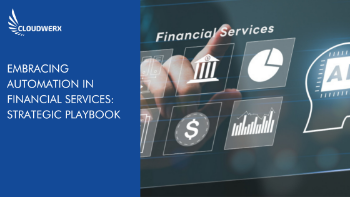What is the hand interacting with?
Provide a one-word or short-phrase answer based on the image.

Digital interface